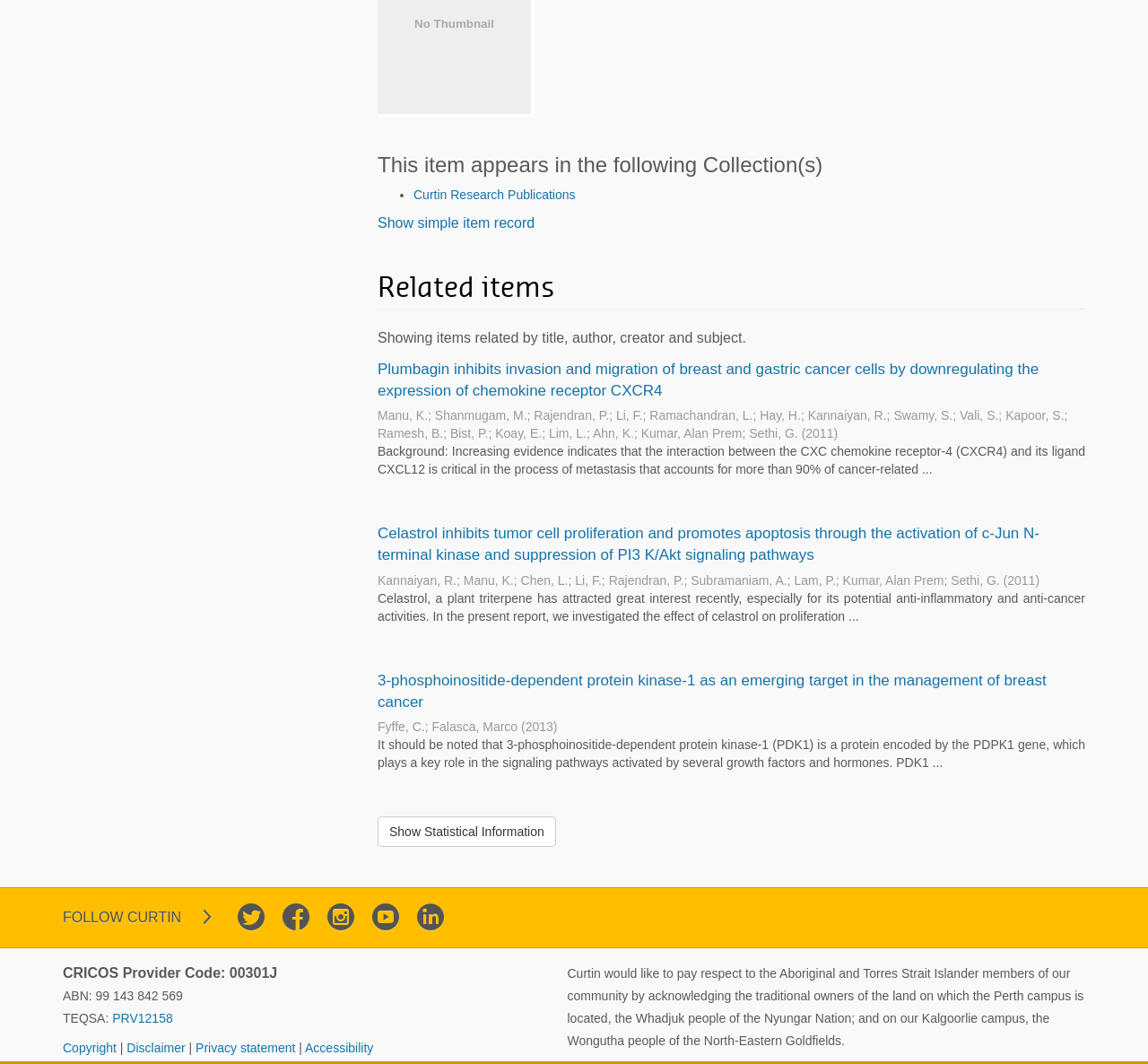Highlight the bounding box coordinates of the element that should be clicked to carry out the following instruction: "View related item". The coordinates must be given as four float numbers ranging from 0 to 1, i.e., [left, top, right, bottom].

[0.329, 0.339, 0.905, 0.375]